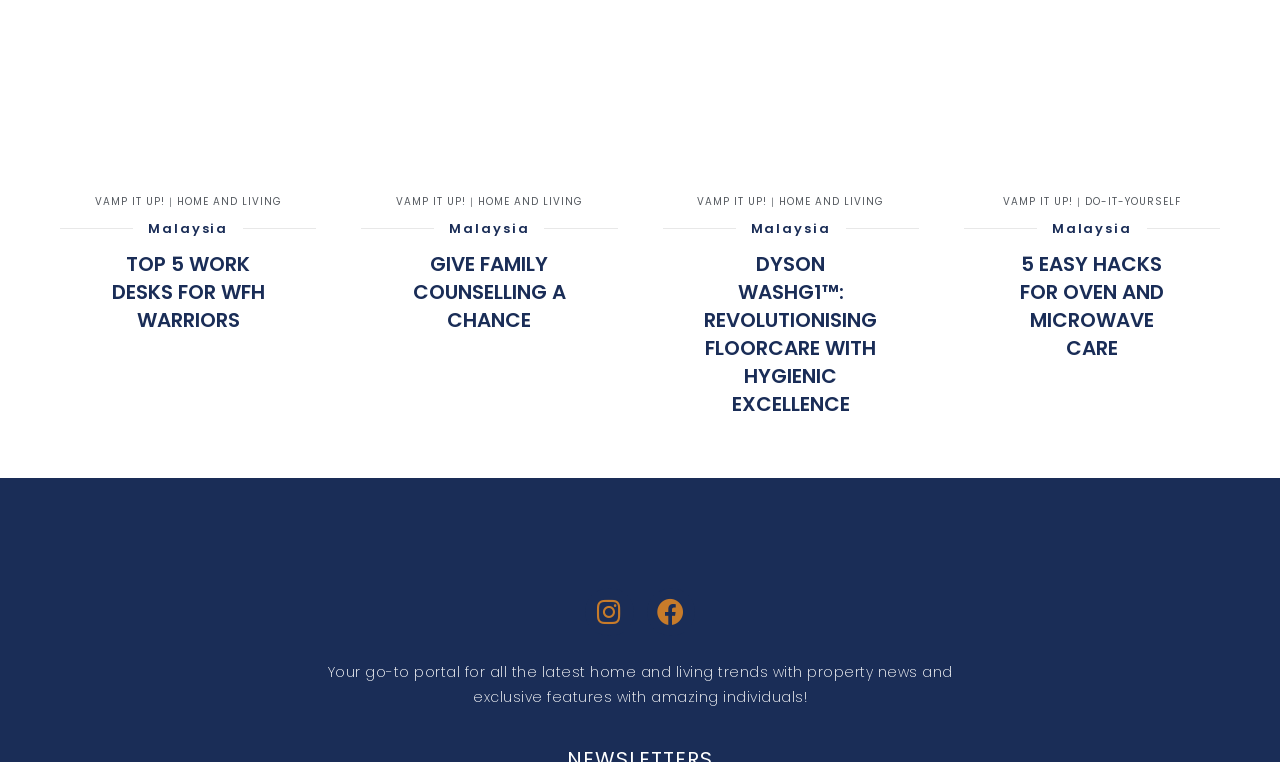Please specify the bounding box coordinates for the clickable region that will help you carry out the instruction: "Check out 'DYSON WASHG1™: REVOLUTIONISING FLOORCARE WITH HYGIENIC EXCELLENCE' article".

[0.549, 0.328, 0.687, 0.548]